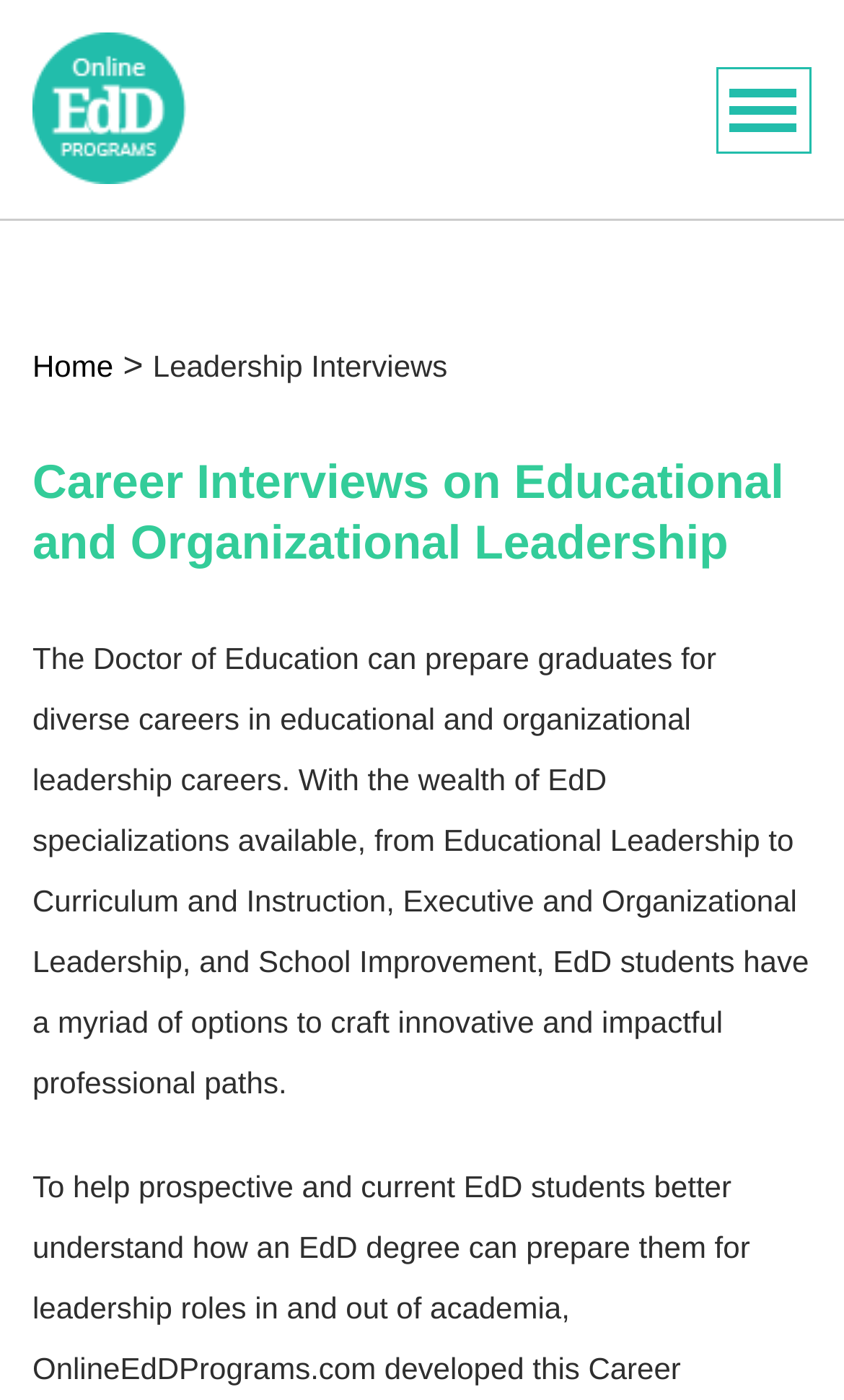Show the bounding box coordinates for the HTML element described as: "alt="Online EdD Programs"".

[0.038, 0.023, 0.341, 0.131]